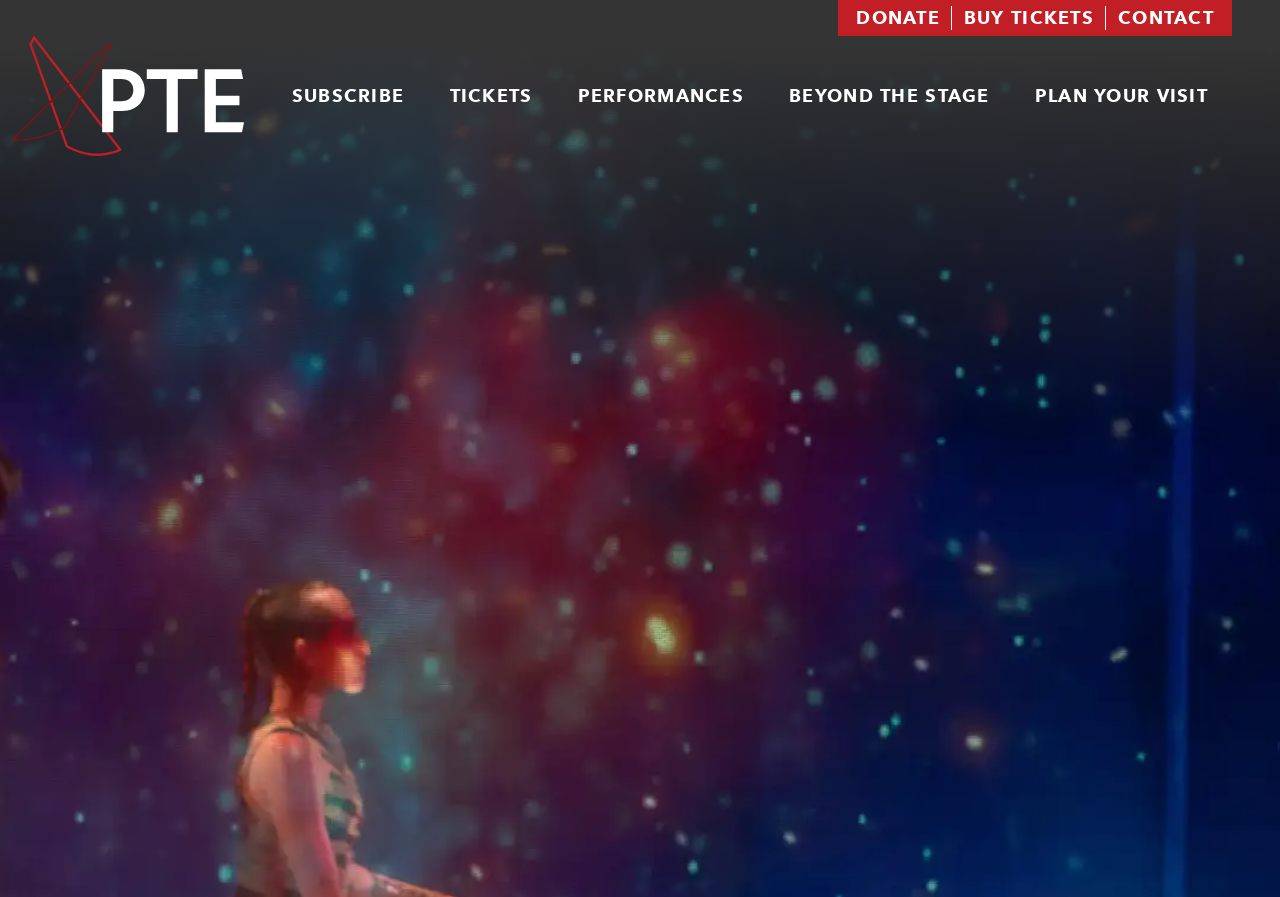Give a concise answer using one word or a phrase to the following question:
What is the second link from the left on the bottom navigation bar?

BUY TICKETS